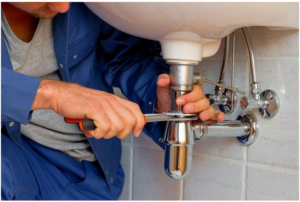Please analyze the image and give a detailed answer to the question:
What type of environment is the plumber working in?

The image depicts a commercial environment, as suggested by the modern aesthetic of the metal components and the emphasis on high-quality plumbing fixtures. This implies that the plumber is working in a business setting, such as a restaurant or office building, where operational efficiency is crucial.